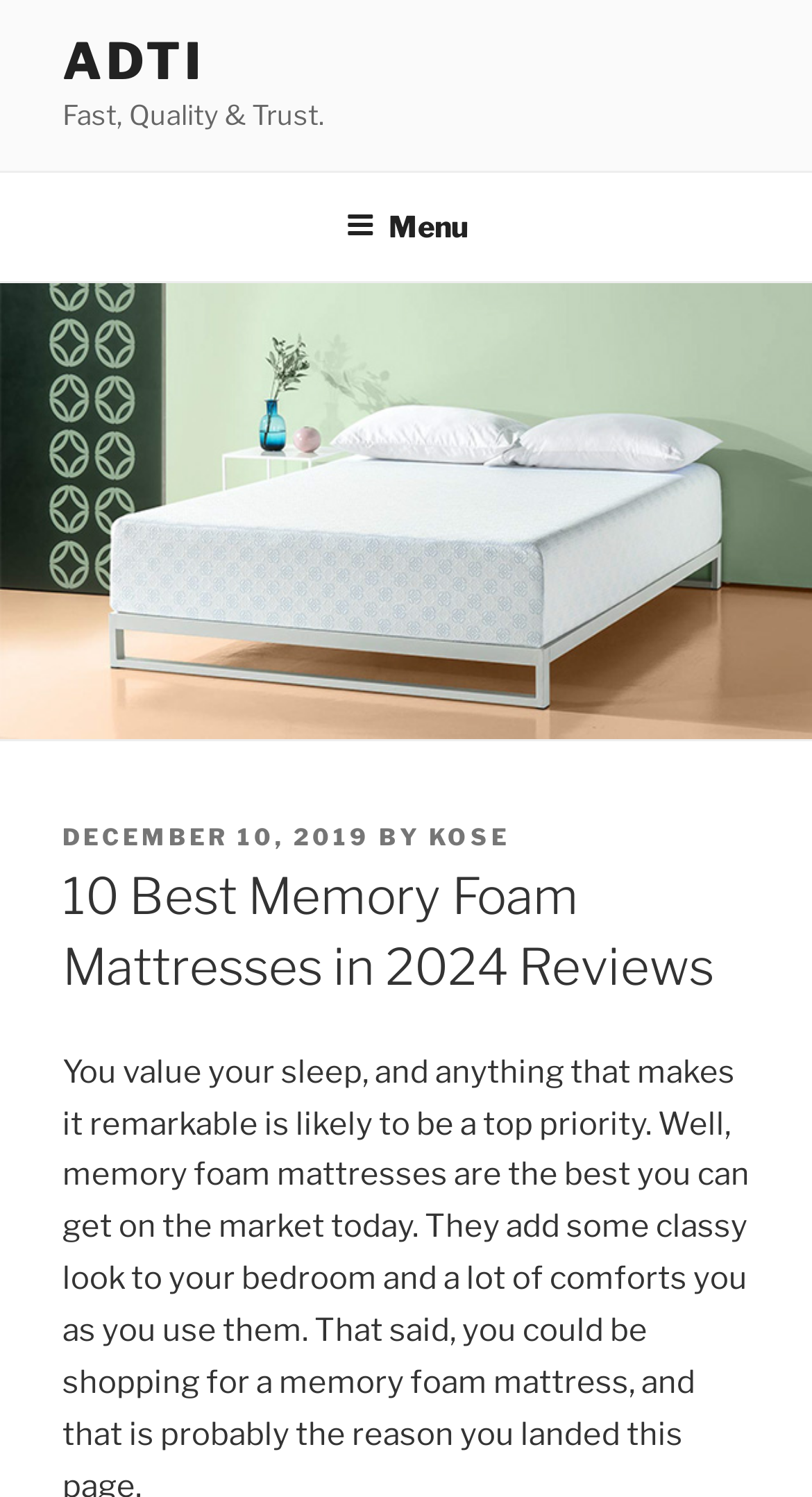Please respond to the question with a concise word or phrase:
What is the name of the website?

ADTI